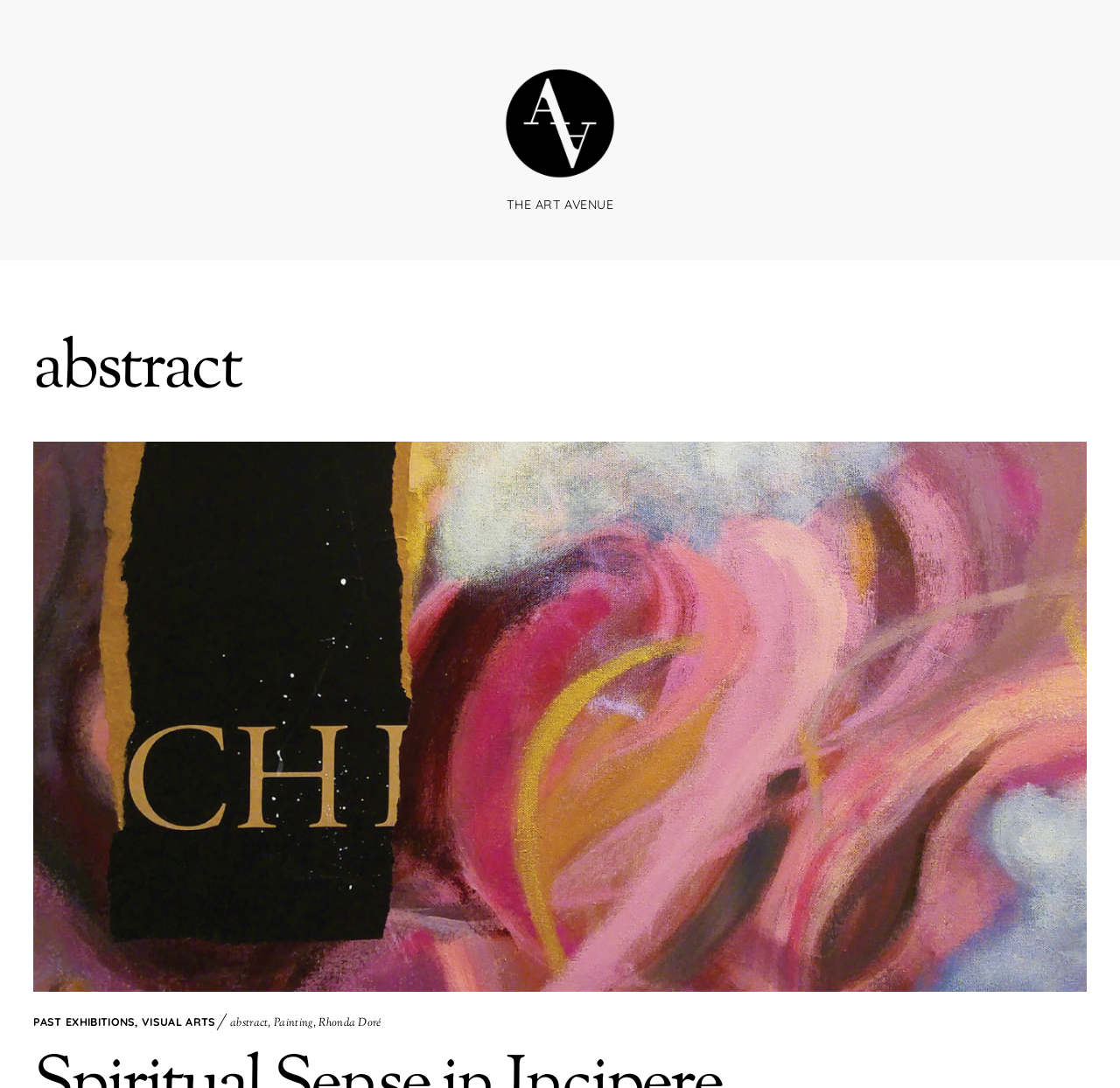Detail the features and information presented on the webpage.

The webpage is titled "abstract – The Art Avenue" and features a prominent link with the same title at the top, accompanied by a small image. Below this, the text "THE ART AVENUE" is displayed in a larger font.

The main content of the page is divided into sections, with a heading titled "abstract" situated near the top. This section contains a large figure that spans almost the entire width of the page, with a link to "Rhonda" at the bottom.

To the right of the figure, there are several links listed vertically, including "PAST EXHIBITIONS", "VISUAL ARTS", "abstract", "Painting", and "Rhonda Doré". These links are separated by commas and are positioned near the bottom of the page.

Overall, the webpage appears to be an art-related website, with a focus on exhibitions and visual arts.